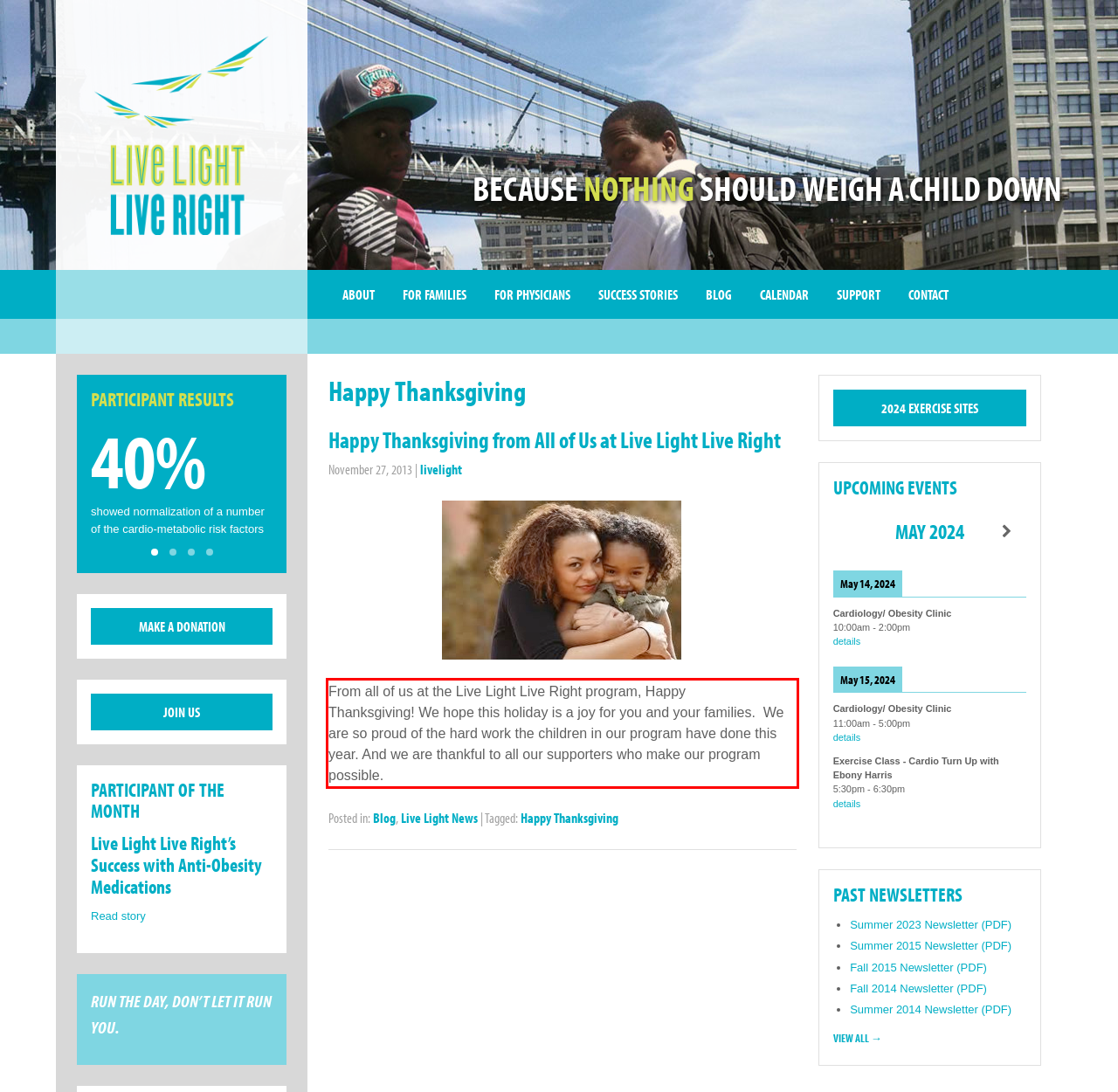Please identify and extract the text content from the UI element encased in a red bounding box on the provided webpage screenshot.

From all of us at the Live Light Live Right program, Happy Thanksgiving! We hope this holiday is a joy for you and your families. We are so proud of the hard work the children in our program have done this year. And we are thankful to all our supporters who make our program possible.